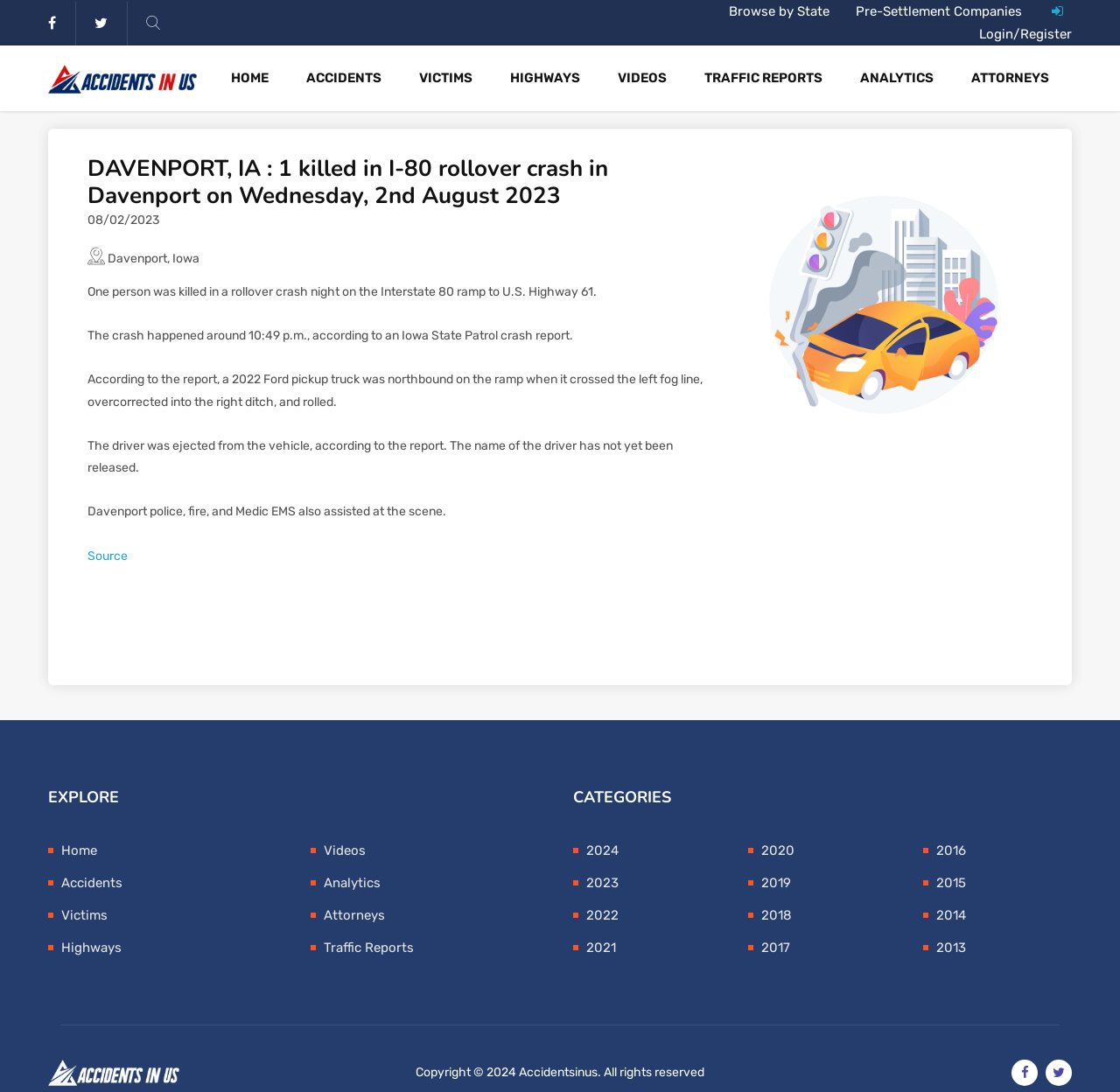Provide a comprehensive description of the webpage.

This webpage appears to be a news article about a fatal car accident that occurred on I-80 in Davenport, Iowa. The article is divided into several sections. At the top, there is a header section with several links, including "Browse by State", "Pre-Settlement Companies", "Login", and "Register". Below this, there is a navigation menu with links to different sections of the website, such as "HOME", "ACCIDENTS", "VICTIMS", and "HIGHWAYS".

The main content of the article is located in the middle of the page. It starts with a heading that summarizes the accident, followed by a series of paragraphs that provide more details about the incident. The text describes the accident, including the time and location, the type of vehicle involved, and the injuries sustained by the driver. There are also mentions of the authorities that responded to the scene.

To the right of the main content, there is an image related to the accident. Below the image, there are several links to other sections of the website, including "EXPLORE", "CATEGORIES", and "YEAR". These links are organized into three columns, with each column containing several links.

At the bottom of the page, there is a footer section with a copyright notice and several social media links.